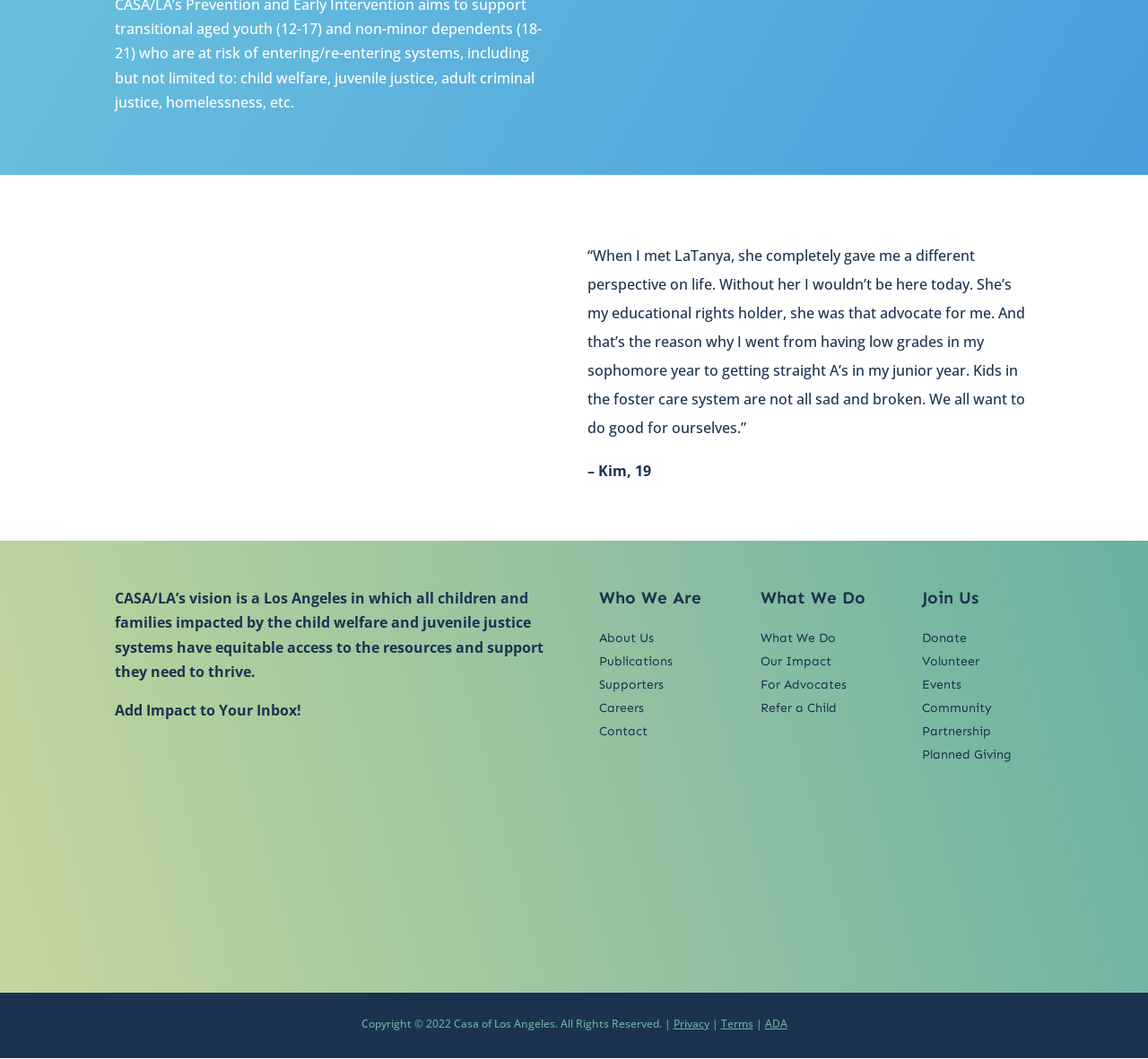Please indicate the bounding box coordinates for the clickable area to complete the following task: "Click 'About Us'". The coordinates should be specified as four float numbers between 0 and 1, i.e., [left, top, right, bottom].

[0.522, 0.595, 0.57, 0.61]